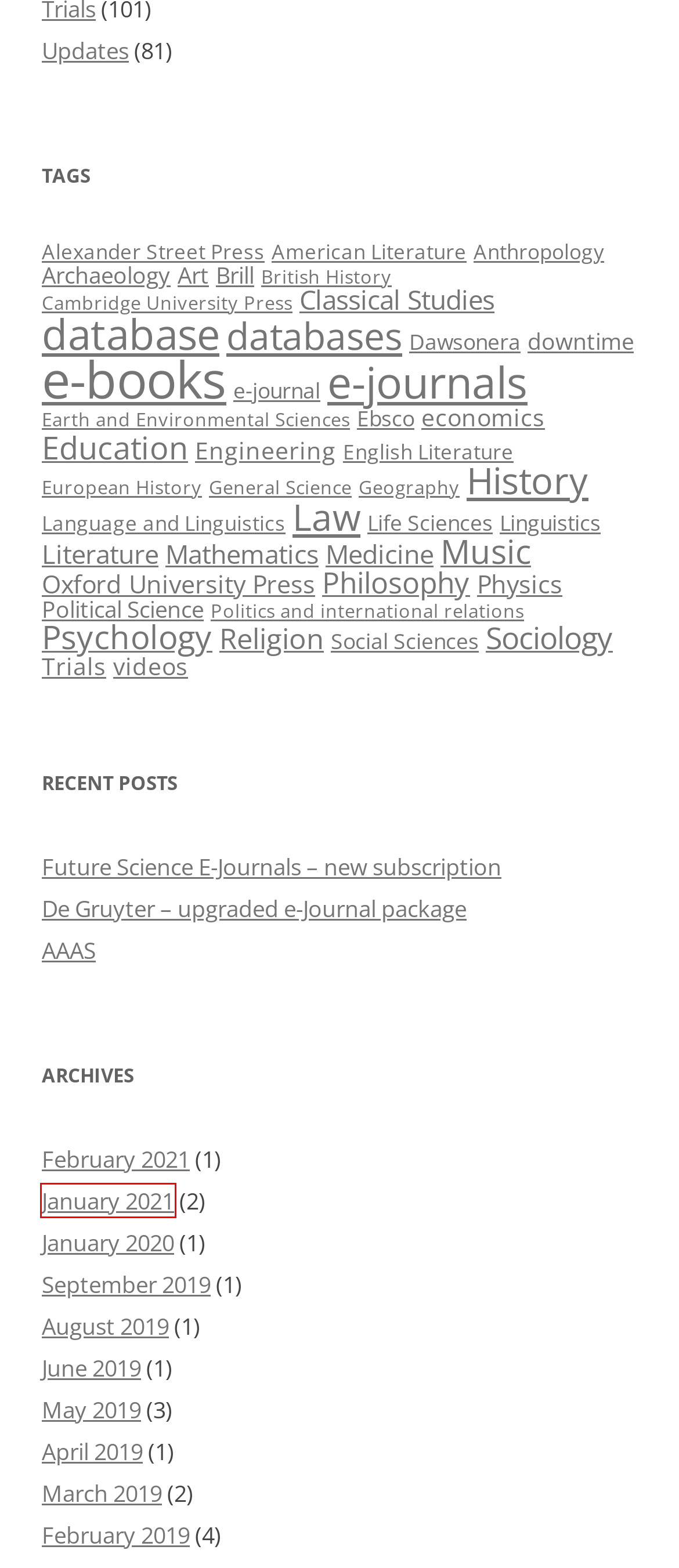You are looking at a webpage screenshot with a red bounding box around an element. Pick the description that best matches the new webpage after interacting with the element in the red bounding box. The possible descriptions are:
A. Law | E-Resources @ University of Edinburgh
B. Mathematics | E-Resources @ University of Edinburgh
C. Life Sciences | E-Resources @ University of Edinburgh
D. Oxford University Press | E-Resources @ University of Edinburgh
E. January | 2021 | E-Resources @ University of Edinburgh
F. Future Science E-Journals – new subscription | E-Resources @ University of Edinburgh
G. June | 2019 | E-Resources @ University of Edinburgh
H. Sociology | E-Resources @ University of Edinburgh

E